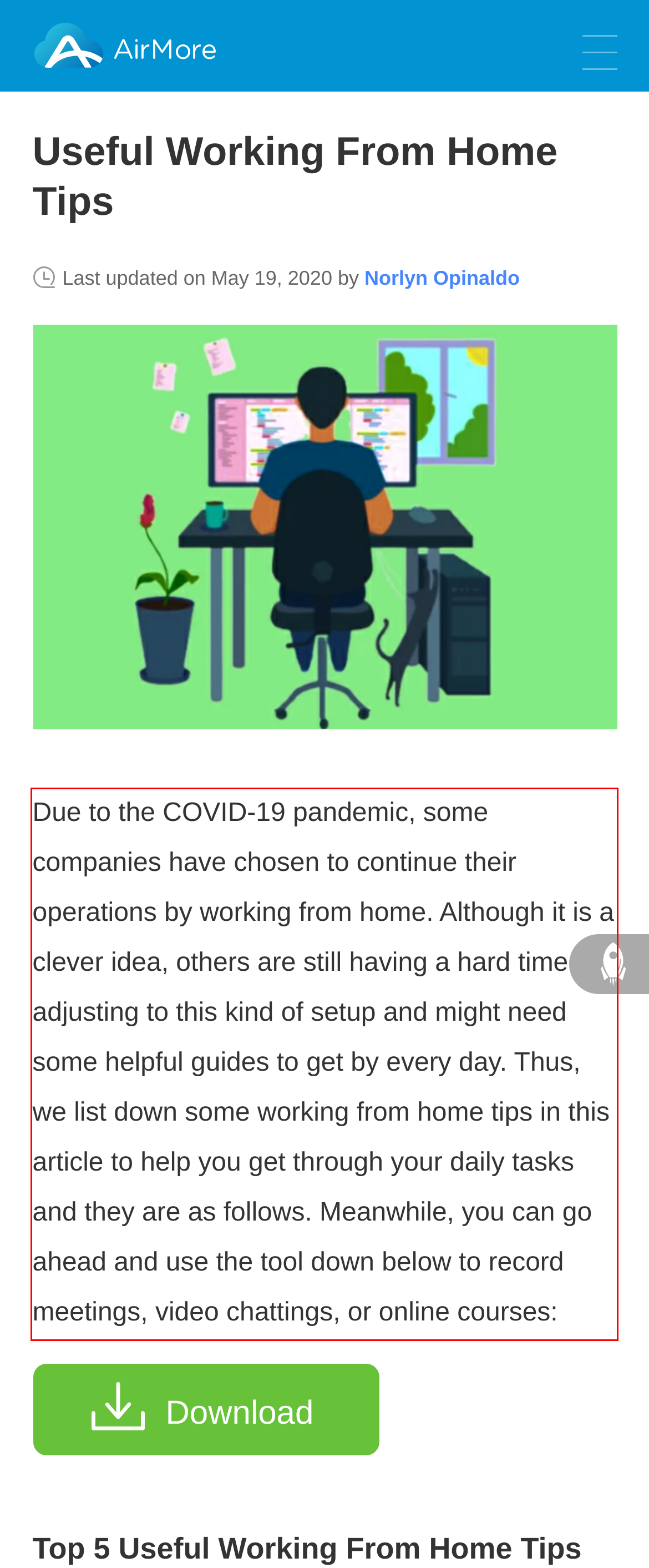Look at the provided screenshot of the webpage and perform OCR on the text within the red bounding box.

Due to the COVID-19 pandemic, some companies have chosen to continue their operations by working from home. Although it is a clever idea, others are still having a hard time adjusting to this kind of setup and might need some helpful guides to get by every day. Thus, we list down some working from home tips in this article to help you get through your daily tasks and they are as follows. Meanwhile, you can go ahead and use the tool down below to record meetings, video chattings, or online courses: